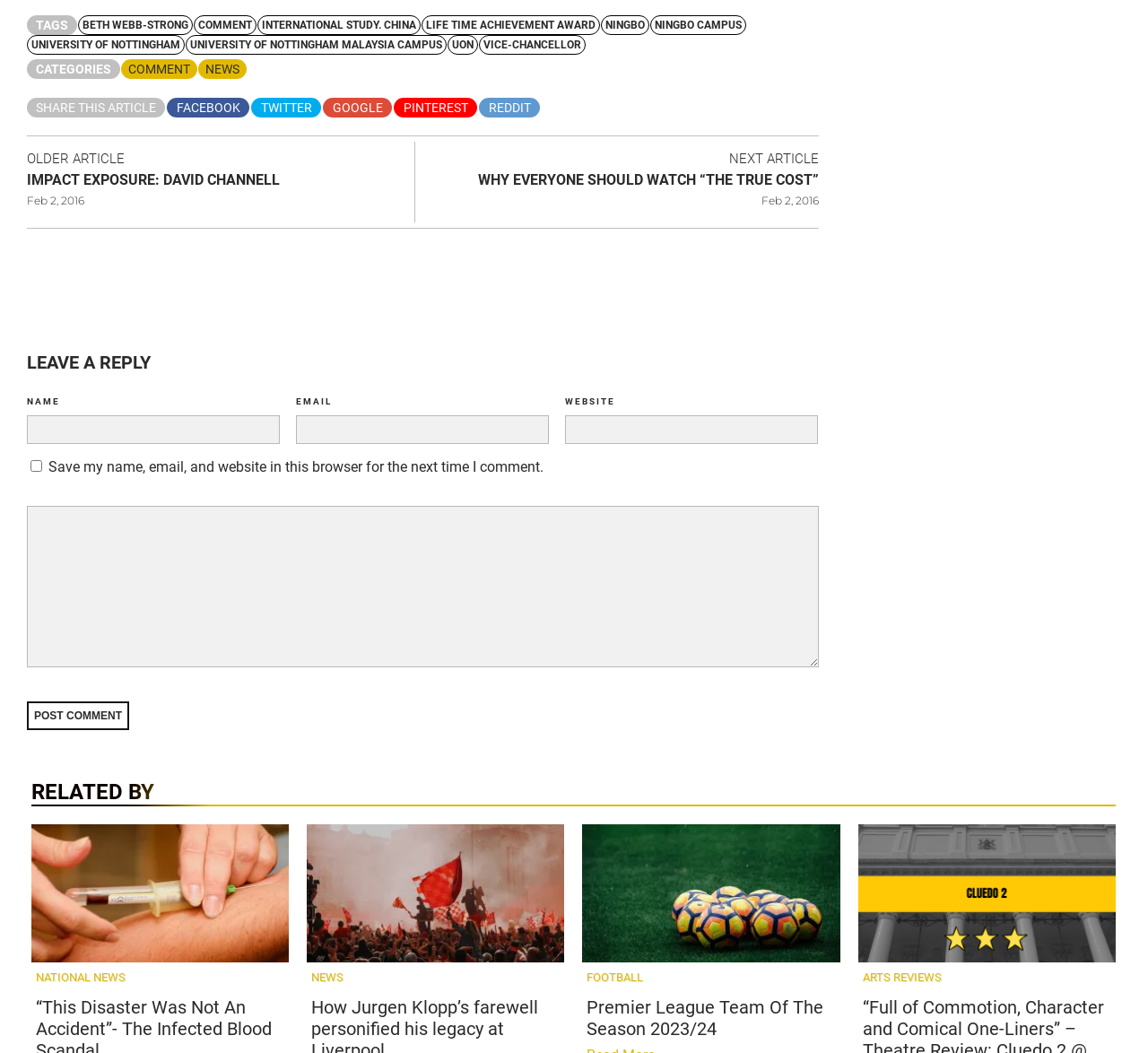Identify the bounding box for the given UI element using the description provided. Coordinates should be in the format (top-left x, top-left y, bottom-right x, bottom-right y) and must be between 0 and 1. Here is the description: Life Time Achievement Award

[0.367, 0.014, 0.523, 0.033]